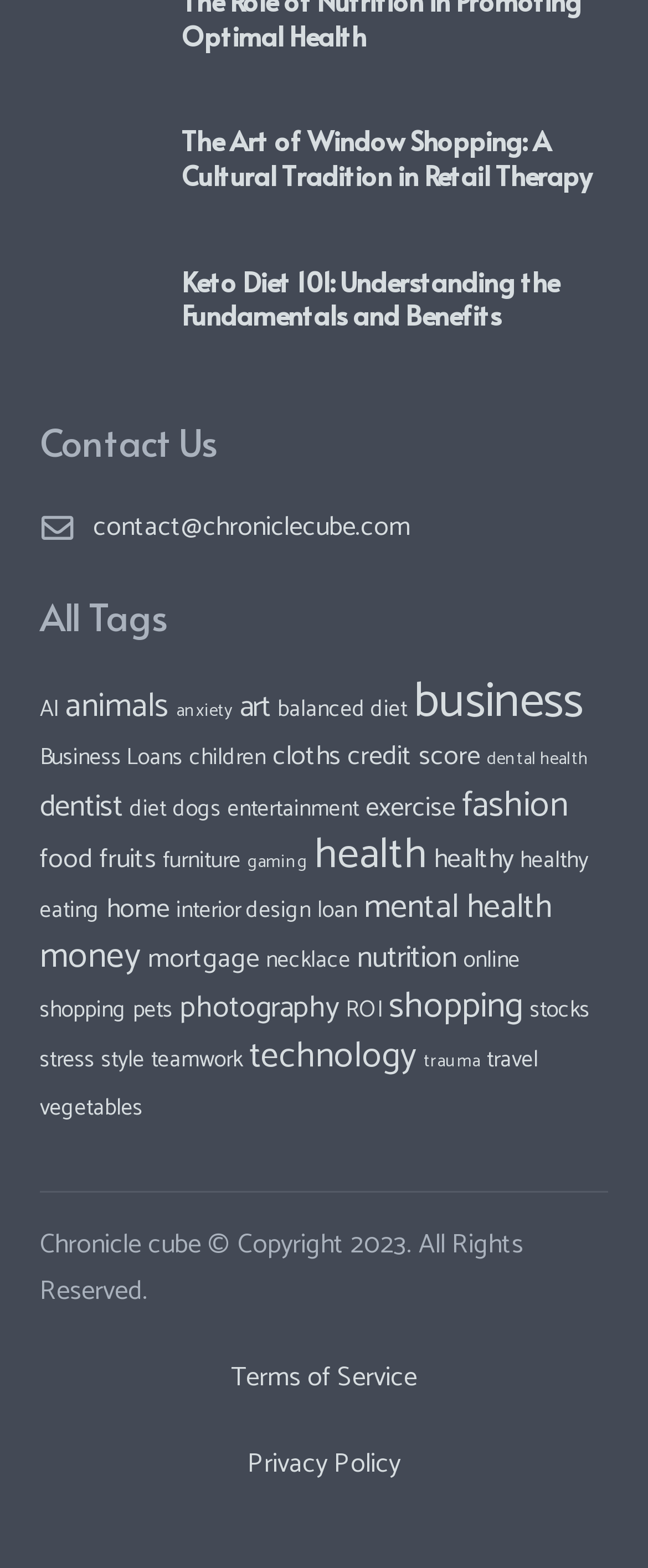From the element description: "ROI", extract the bounding box coordinates of the UI element. The coordinates should be expressed as four float numbers between 0 and 1, in the order [left, top, right, bottom].

[0.533, 0.633, 0.59, 0.656]